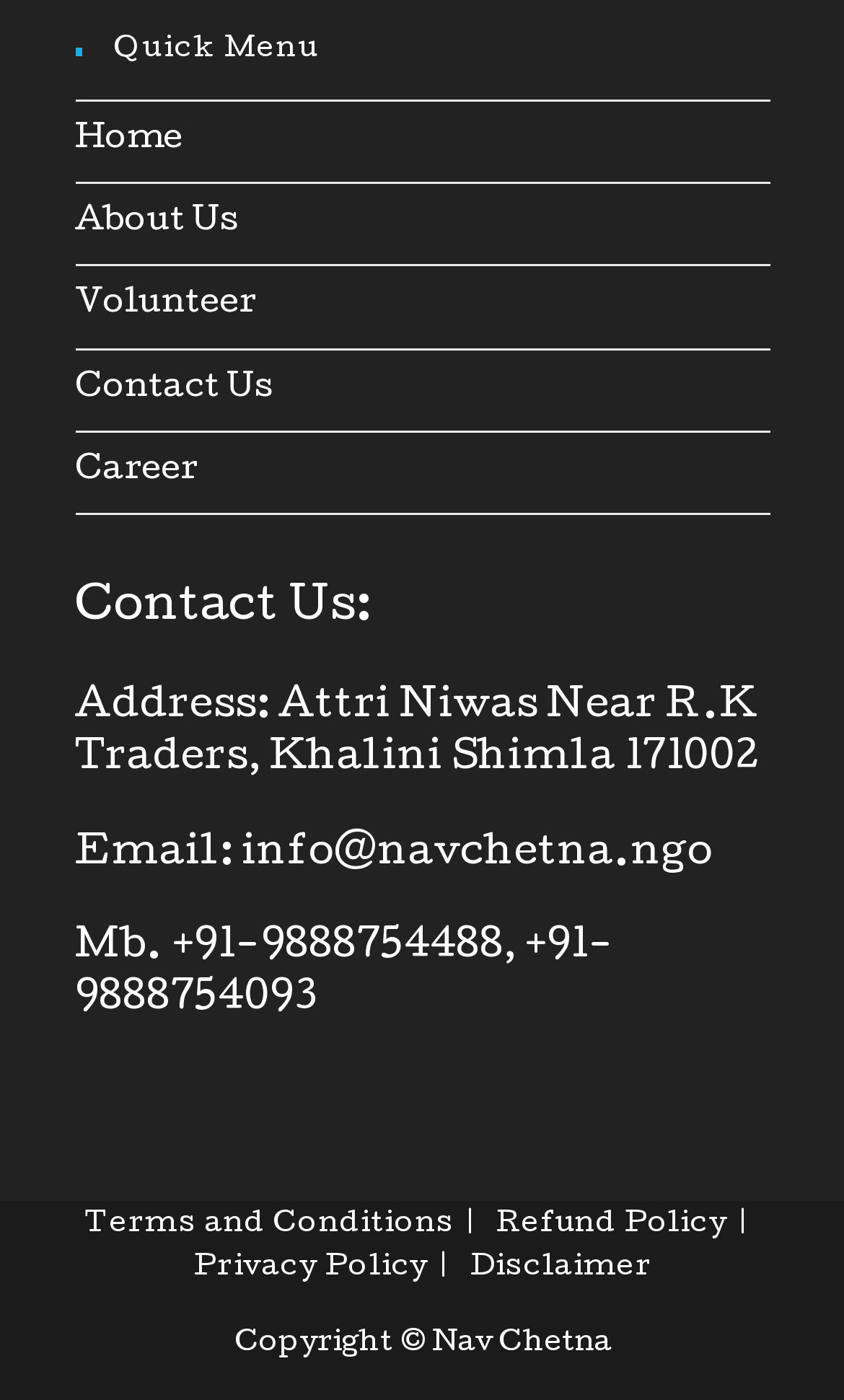Could you please study the image and provide a detailed answer to the question:
How many phone numbers are provided for contact?

I found the phone numbers by looking at the heading 'Mb. +91-9888754488, +91-9888754093' which is located below the email address. There are two phone numbers separated by a comma.